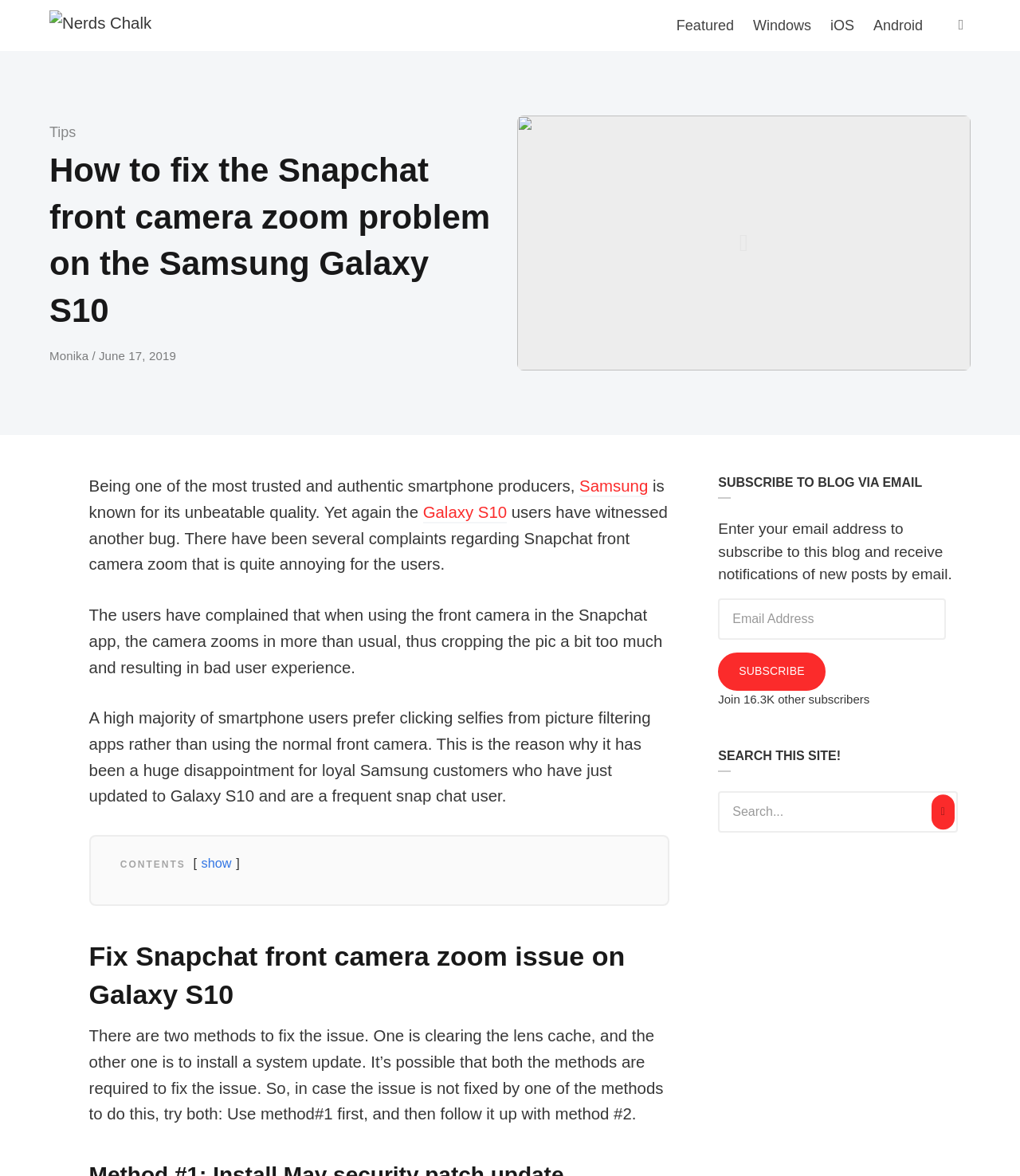Please locate the clickable area by providing the bounding box coordinates to follow this instruction: "Search this site".

[0.913, 0.676, 0.936, 0.705]